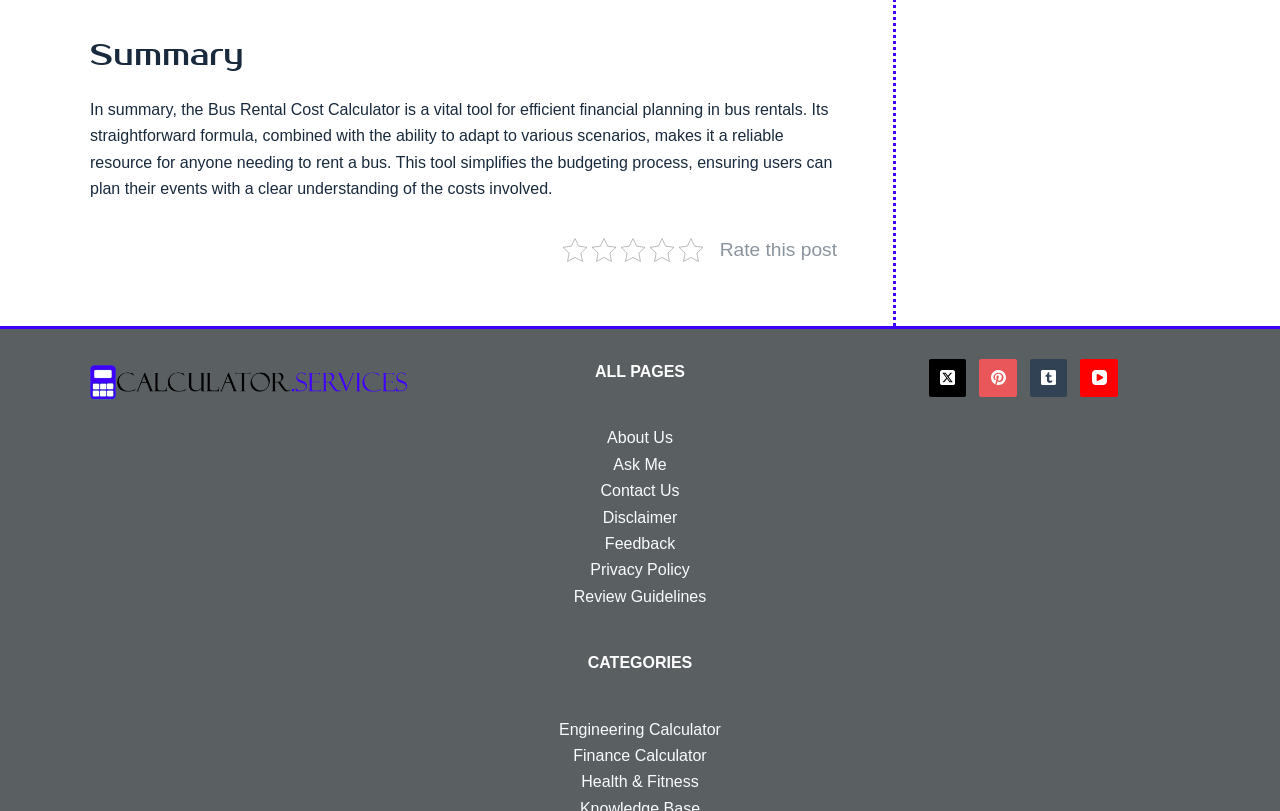Find the bounding box coordinates for the area you need to click to carry out the instruction: "Follow on Twitter". The coordinates should be four float numbers between 0 and 1, indicated as [left, top, right, bottom].

[0.726, 0.443, 0.755, 0.489]